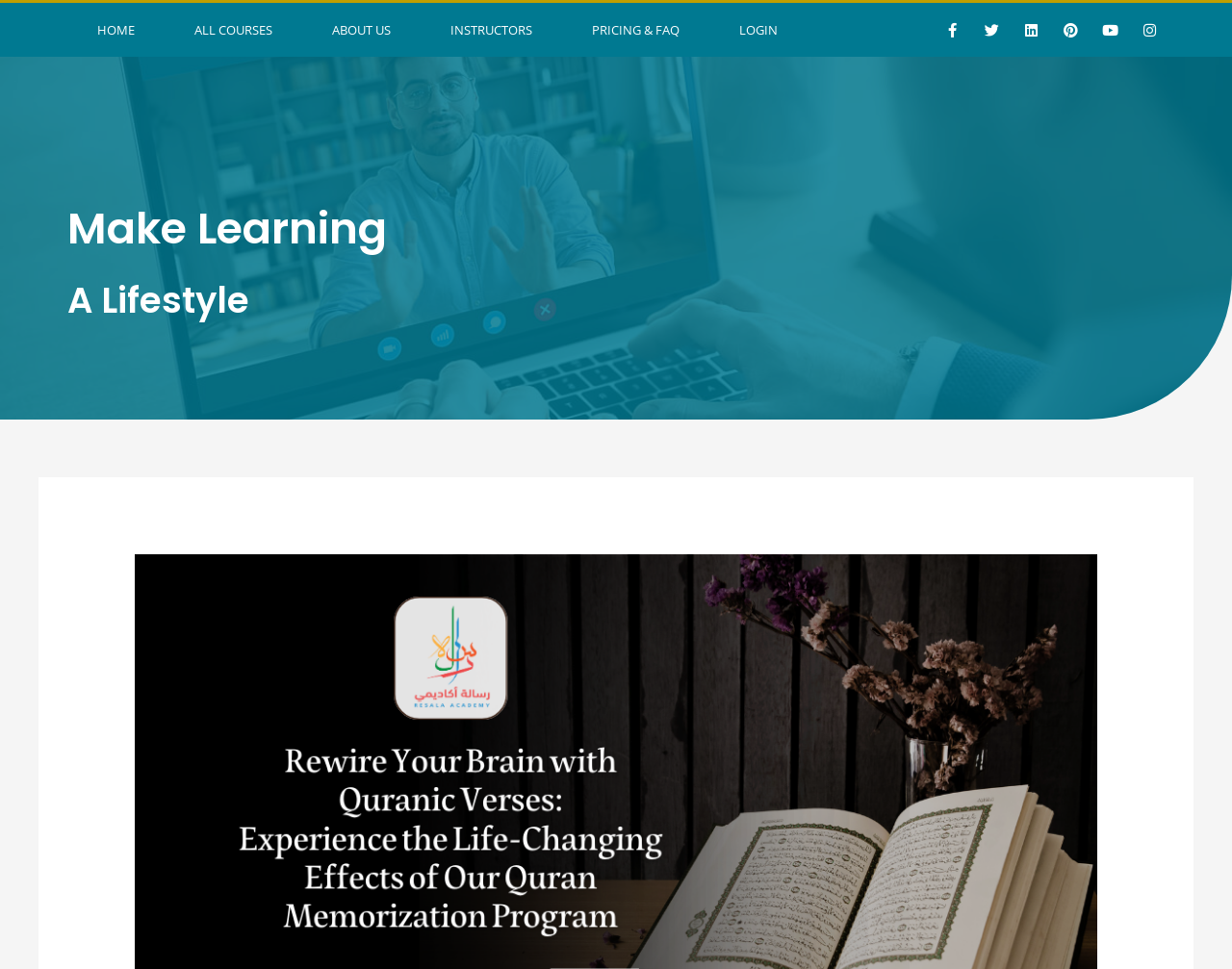Write a detailed summary of the webpage.

This webpage is about the Quran Memorization Program offered by Resala Academy. At the top left of the page, there is a navigation menu with six links: "HOME", "ALL COURSES", "ABOUT US", "INSTRUCTORS", "PRICING & FAQ", and "LOGIN", arranged horizontally in that order. 

Below the navigation menu, there are six social media links, including Facebook, Twitter, Linkedin, Pinterest, Youtube, and Instagram, aligned horizontally from left to right. 

The main content of the page is divided into two headings, "Make Learning" and "A Lifestyle", which are positioned side by side, taking up the majority of the page's width. The headings are centered and appear to be part of a larger title or slogan.